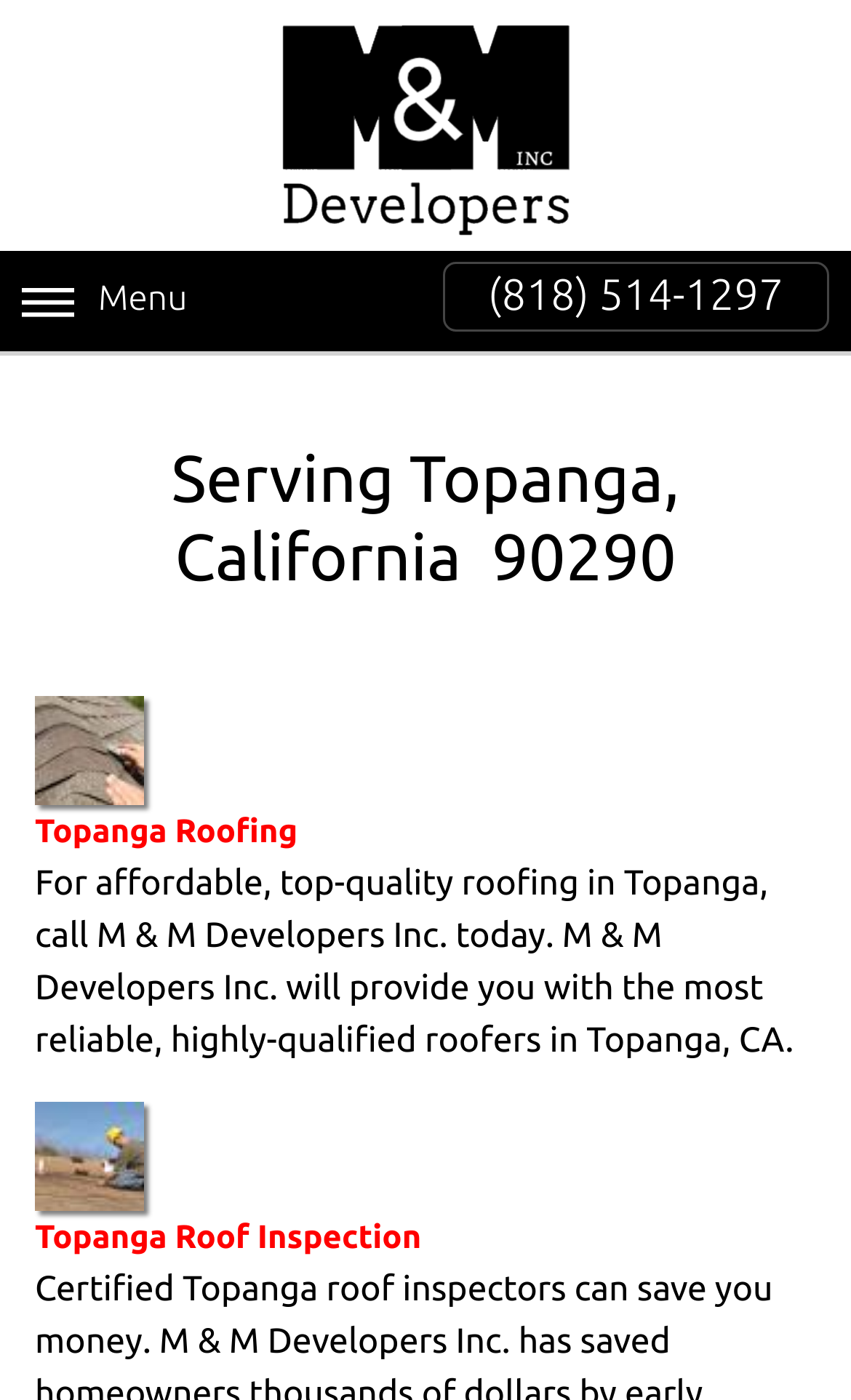Identify the headline of the webpage and generate its text content.

Serving Topanga, California  90290